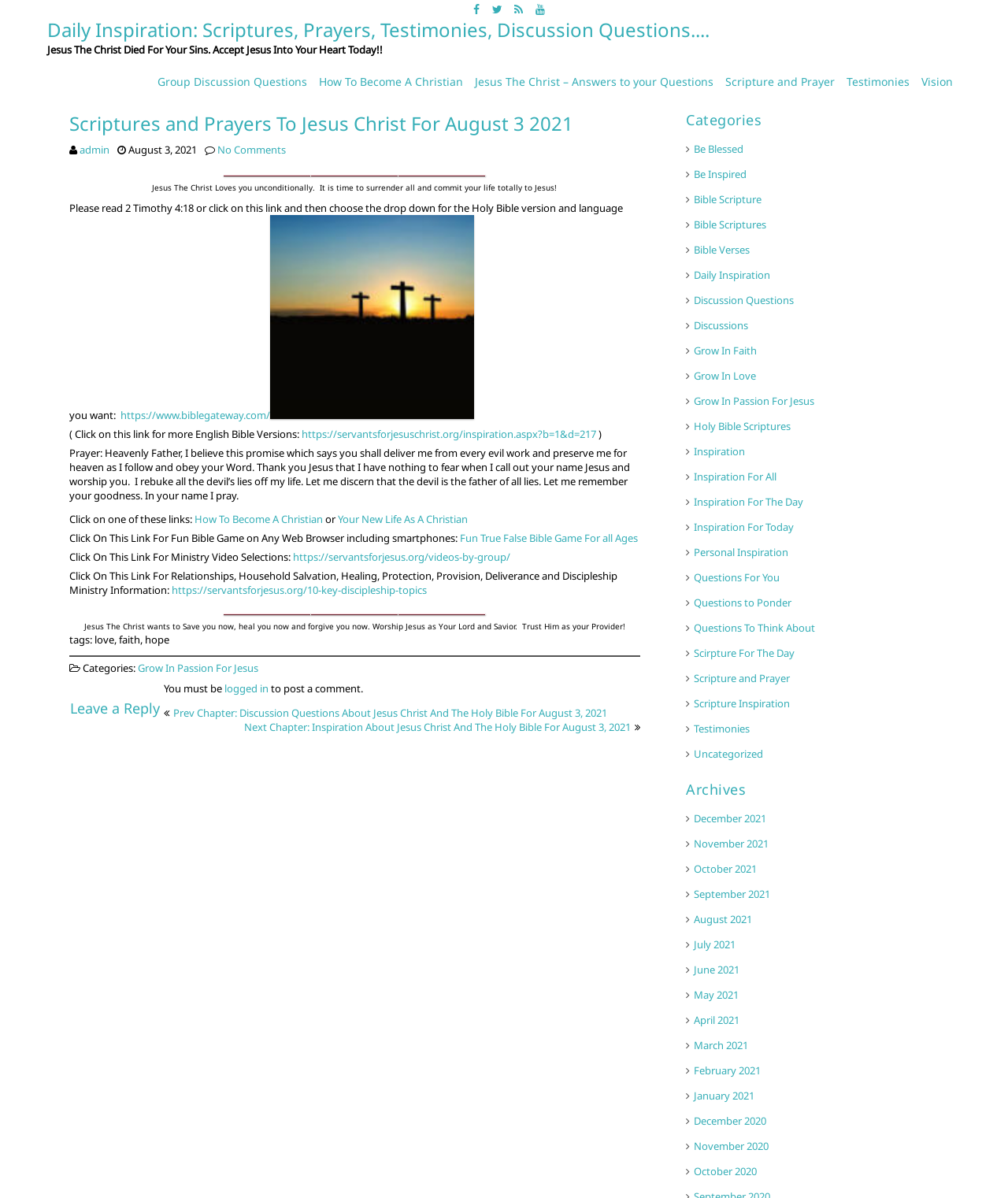Based on the element description "Grow In Love", predict the bounding box coordinates of the UI element.

[0.688, 0.308, 0.75, 0.32]